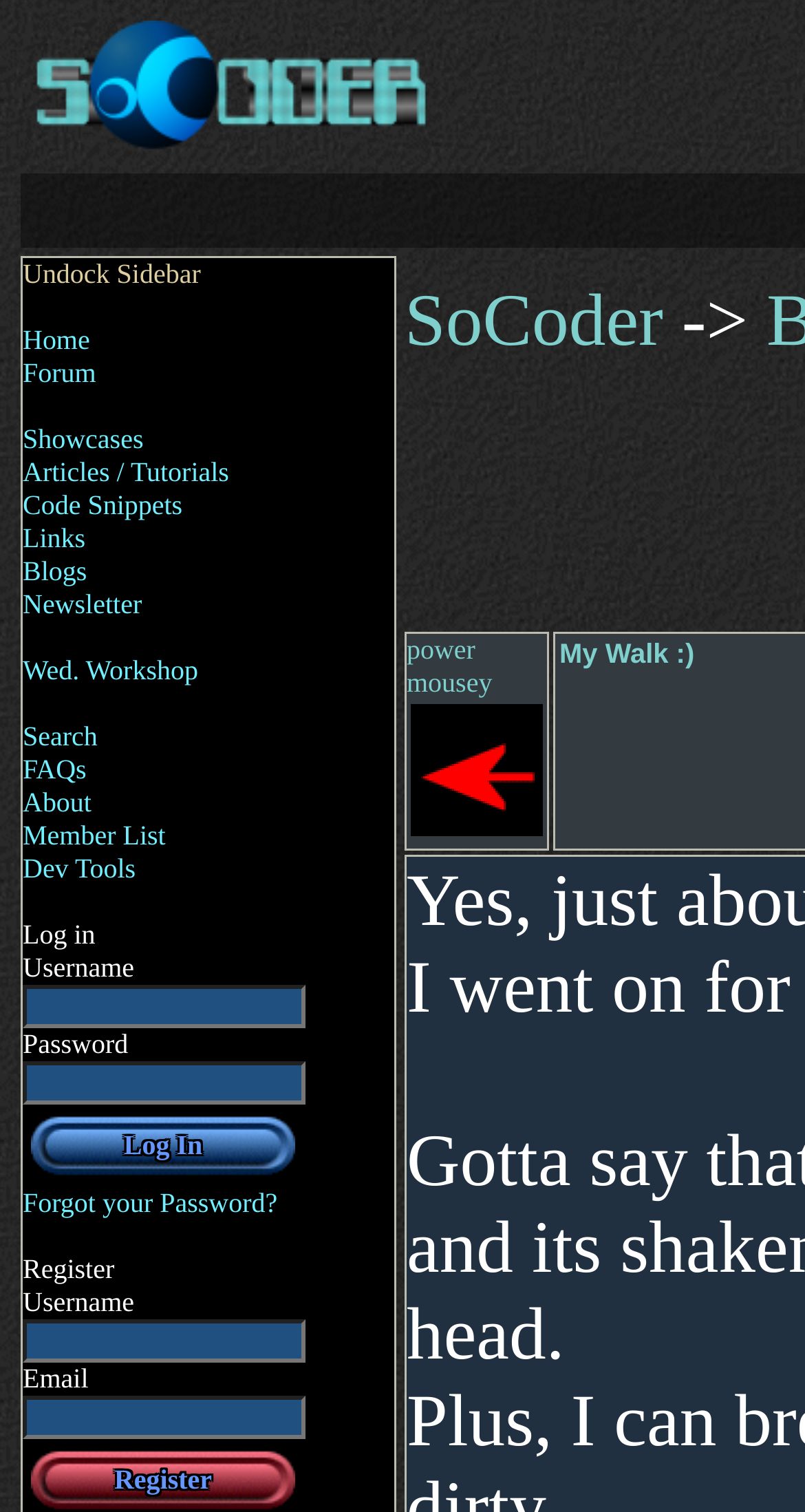What is the first link on the webpage?
Refer to the image and respond with a one-word or short-phrase answer.

Undock Sidebar